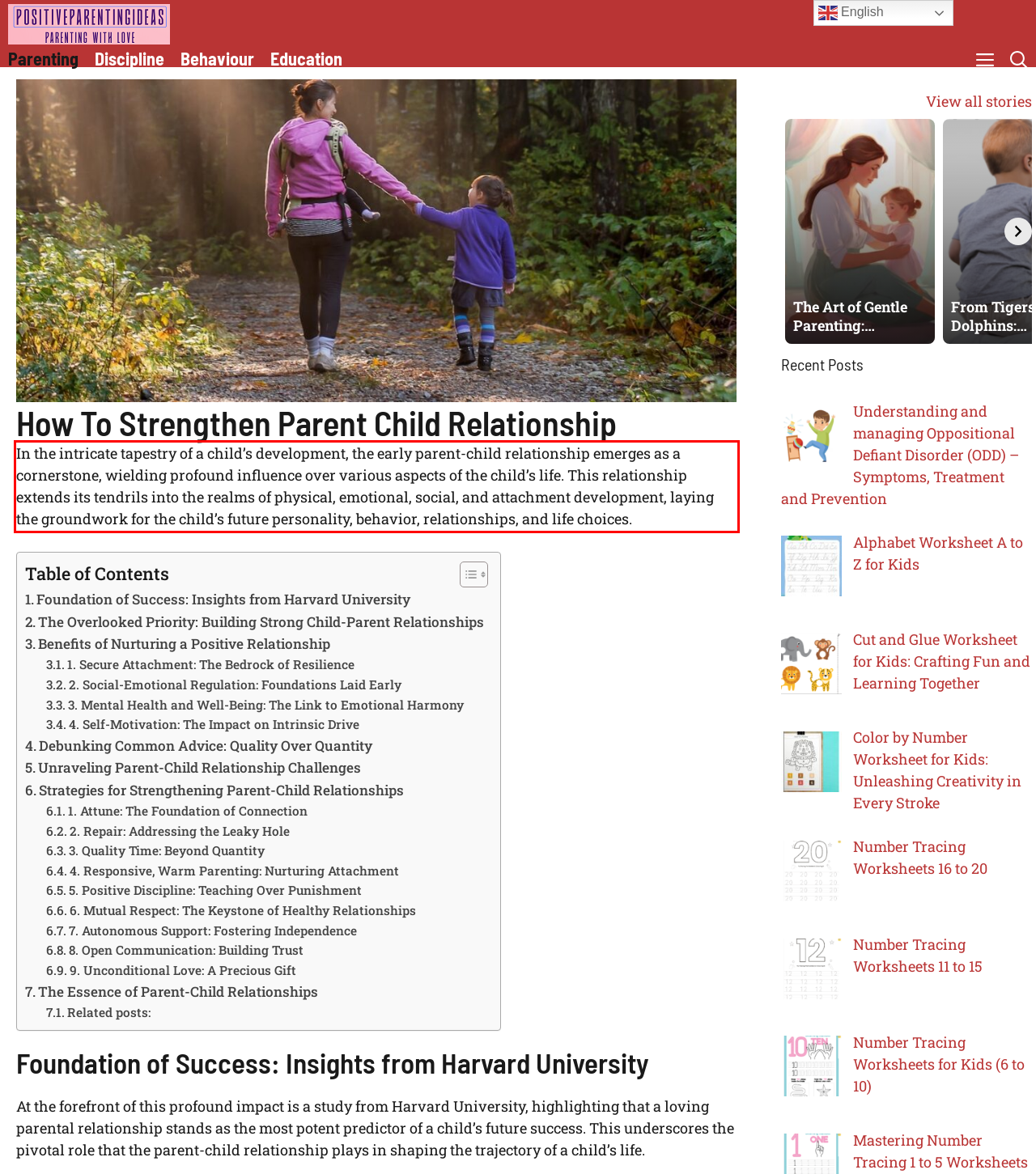Analyze the screenshot of the webpage and extract the text from the UI element that is inside the red bounding box.

In the intricate tapestry of a child’s development, the early parent-child relationship emerges as a cornerstone, wielding profound influence over various aspects of the child’s life. This relationship extends its tendrils into the realms of physical, emotional, social, and attachment development, laying the groundwork for the child’s future personality, behavior, relationships, and life choices.